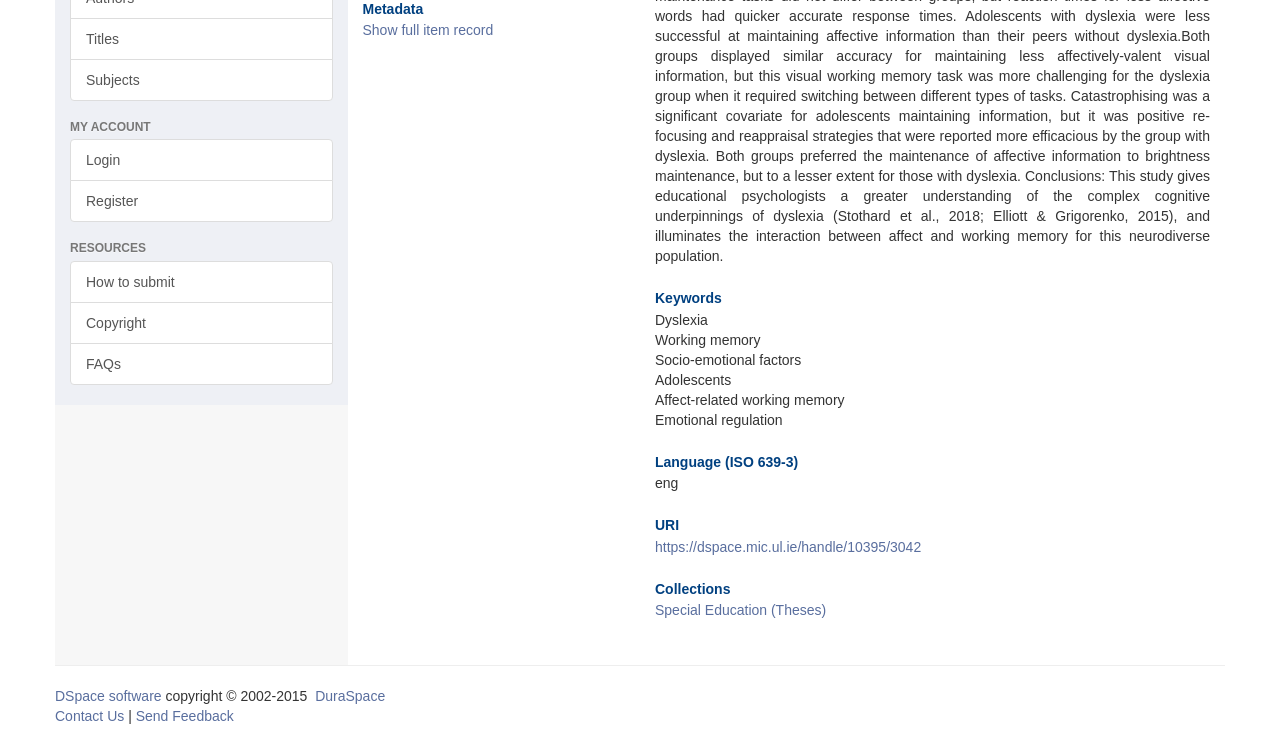Locate the bounding box coordinates of the UI element described by: "https://dspace.mic.ul.ie/handle/10395/3042". The bounding box coordinates should consist of four float numbers between 0 and 1, i.e., [left, top, right, bottom].

[0.512, 0.712, 0.72, 0.734]